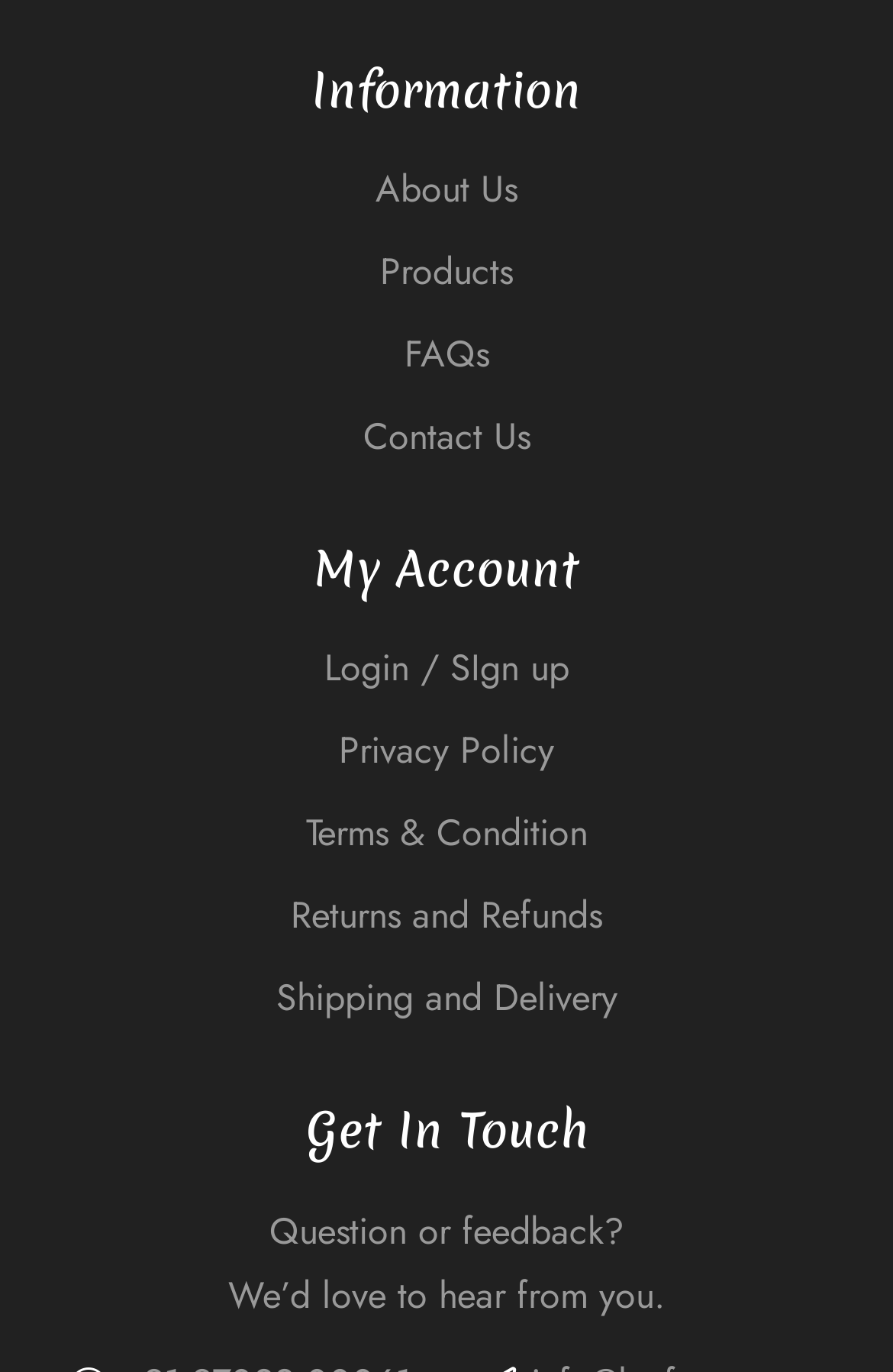Using the format (top-left x, top-left y, bottom-right x, bottom-right y), provide the bounding box coordinates for the described UI element. All values should be floating point numbers between 0 and 1: FAQs

[0.038, 0.228, 0.962, 0.288]